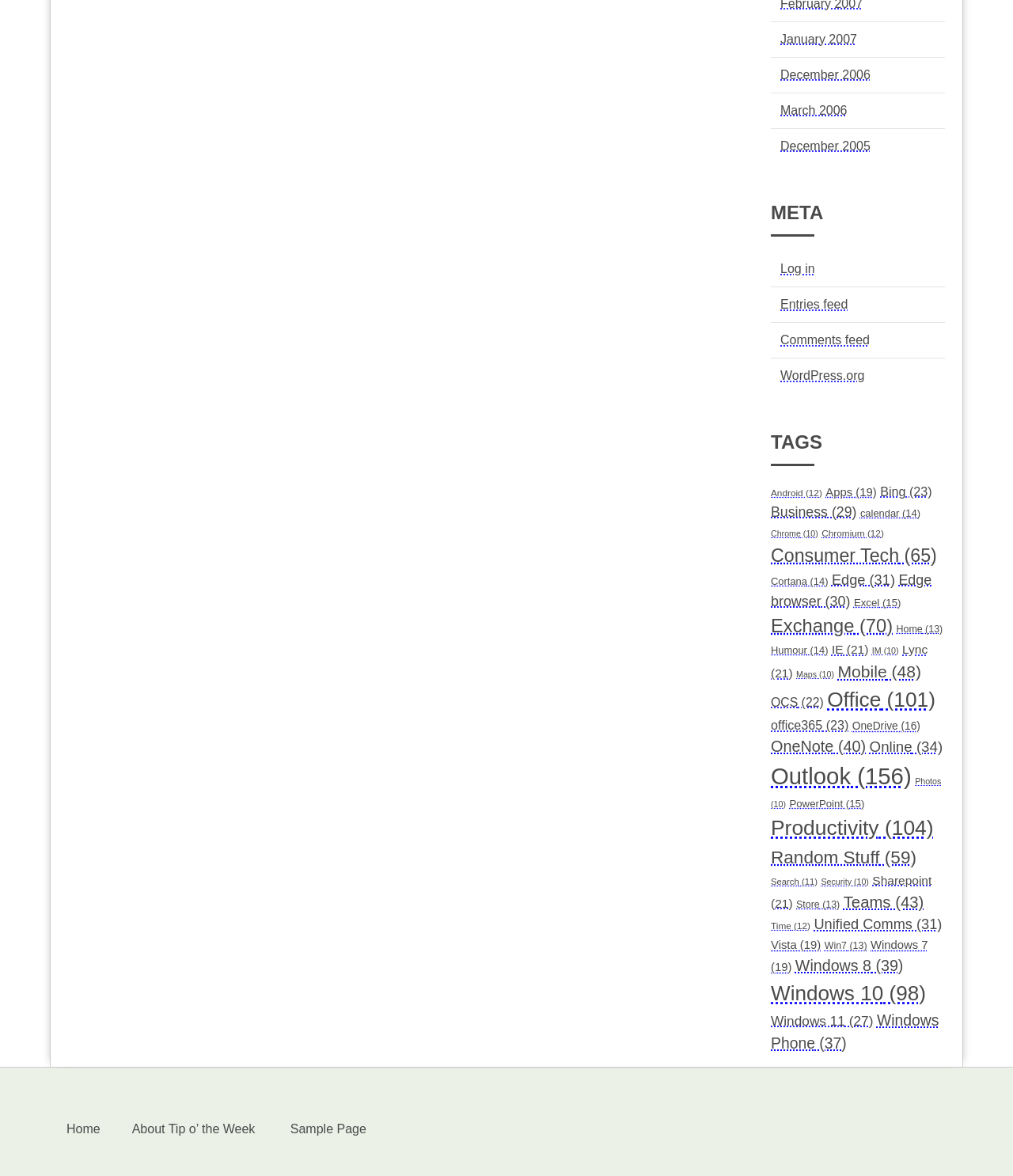Find the bounding box coordinates of the area to click in order to follow the instruction: "View the 'Android' tag".

[0.761, 0.415, 0.812, 0.423]